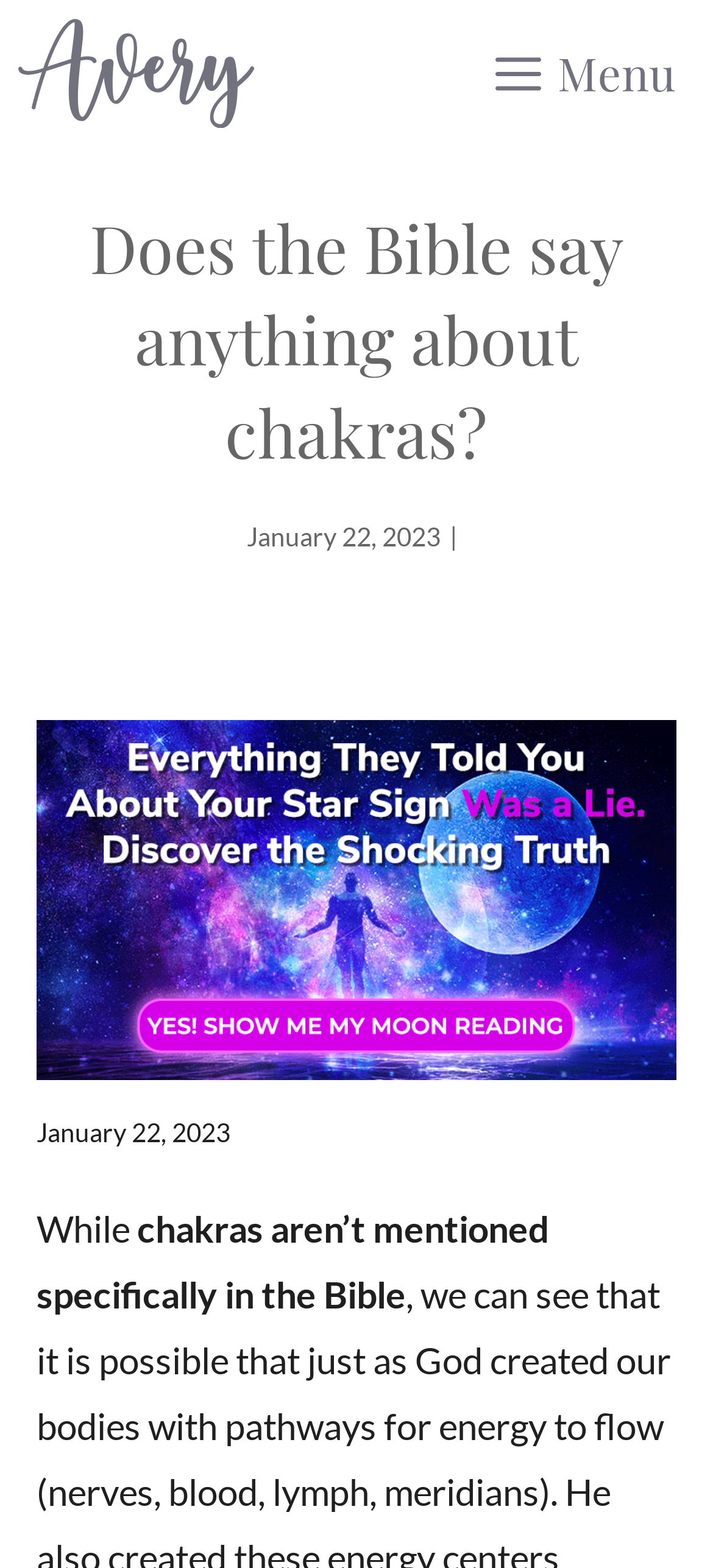What is the name of the website?
Please use the image to deliver a detailed and complete answer.

The name of the website can be found at the top left corner of the webpage, where it says 'Mindfulness Supervision' in a link format.